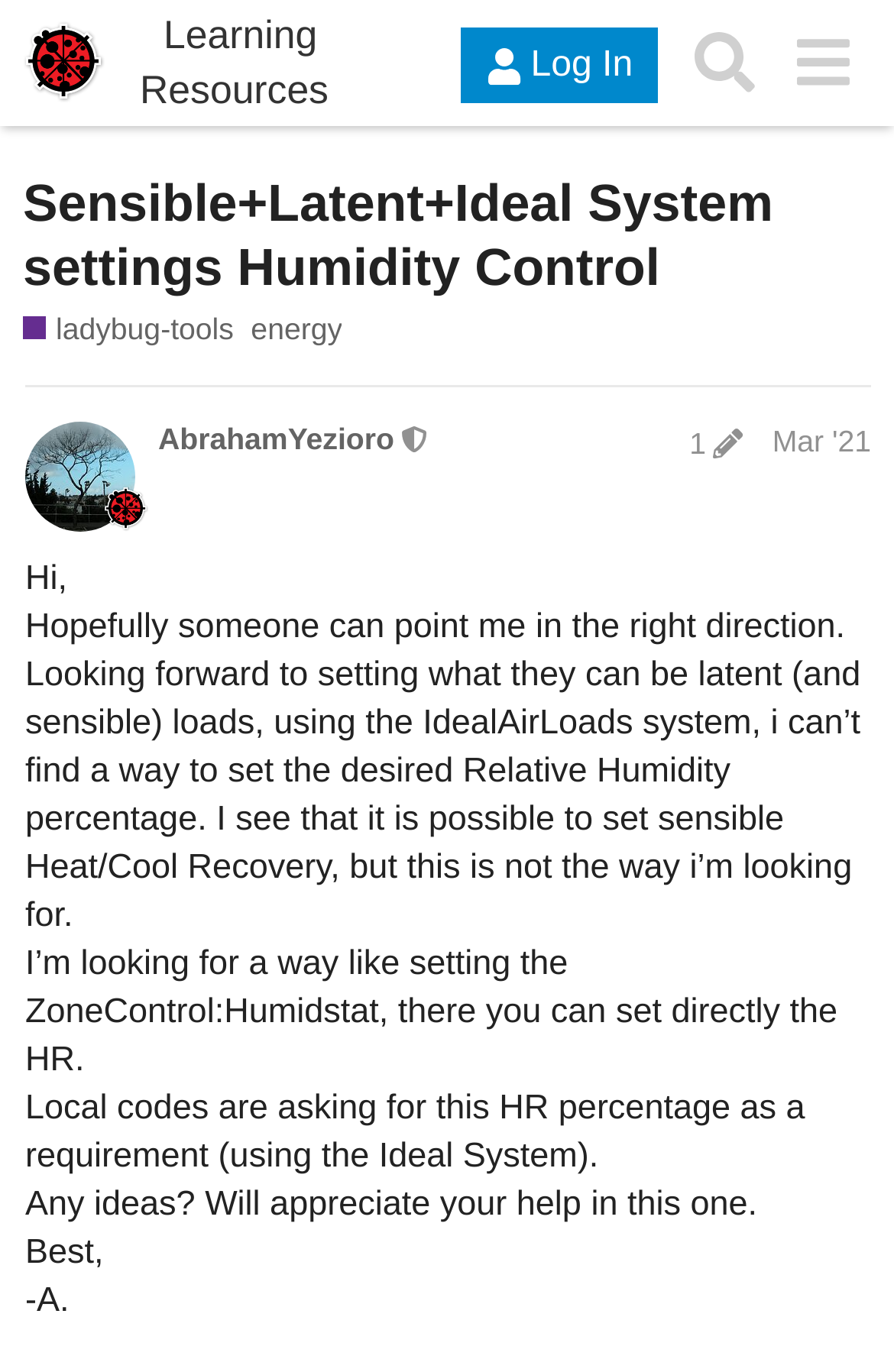Find the bounding box of the web element that fits this description: "aria-label="Search" title="Search"".

[0.755, 0.01, 0.865, 0.082]